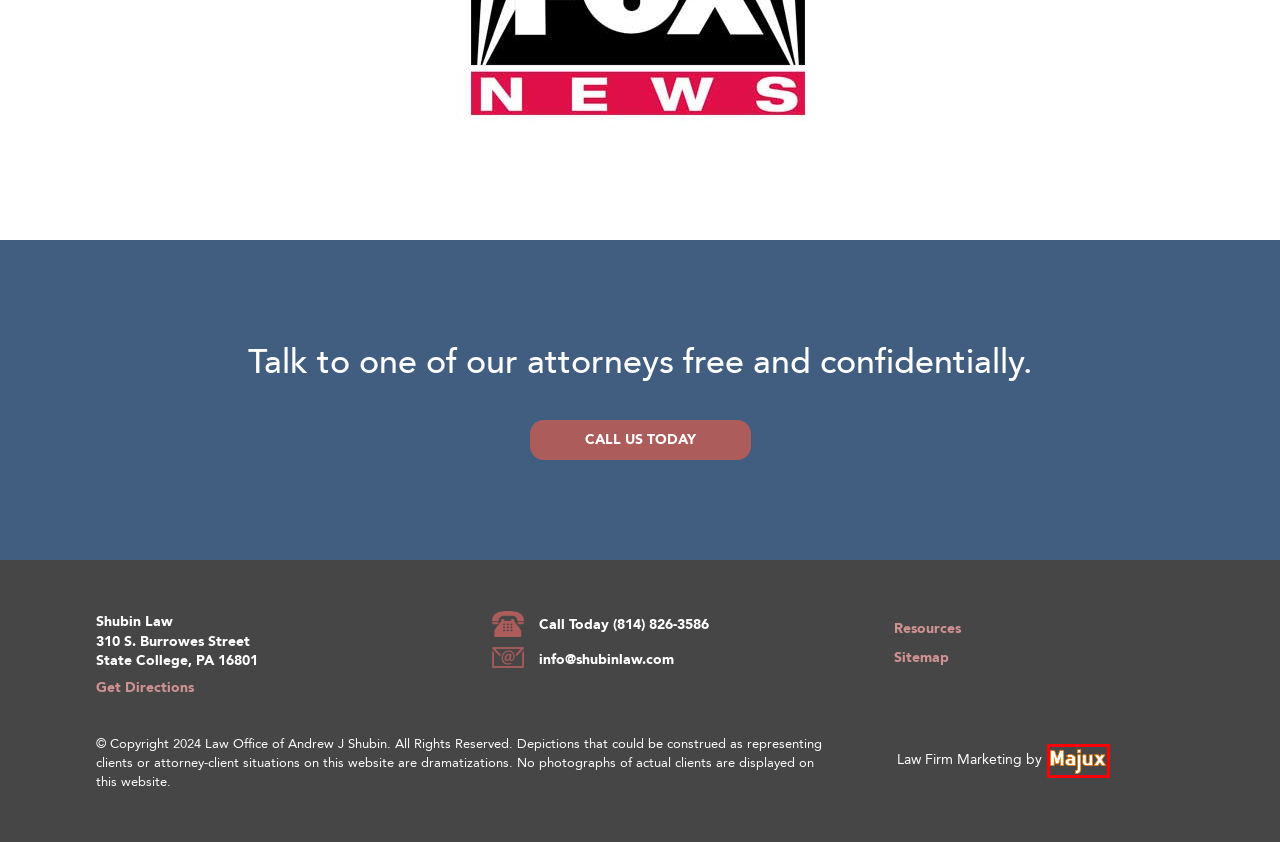You’re provided with a screenshot of a webpage that has a red bounding box around an element. Choose the best matching webpage description for the new page after clicking the element in the red box. The options are:
A. Abogado de Discriminación Laboral + Defensa Penal en State College, PA
B. Case Results - Shubin Law Firm
C. Sandusky's adopted son says former Penn State coach abused him | Fox News
D. Penn State College, PA Criminal Defense + Work Discrimination Attorneys
E. Law Firm SEO Agency | Majux
F. Sandusky's son says his father abused him; case goes to jury - CBS News
G. College Student Criminal Defense Attorney in Penn State College, PA
H. Legal Resources: Shubin Law Firm

E